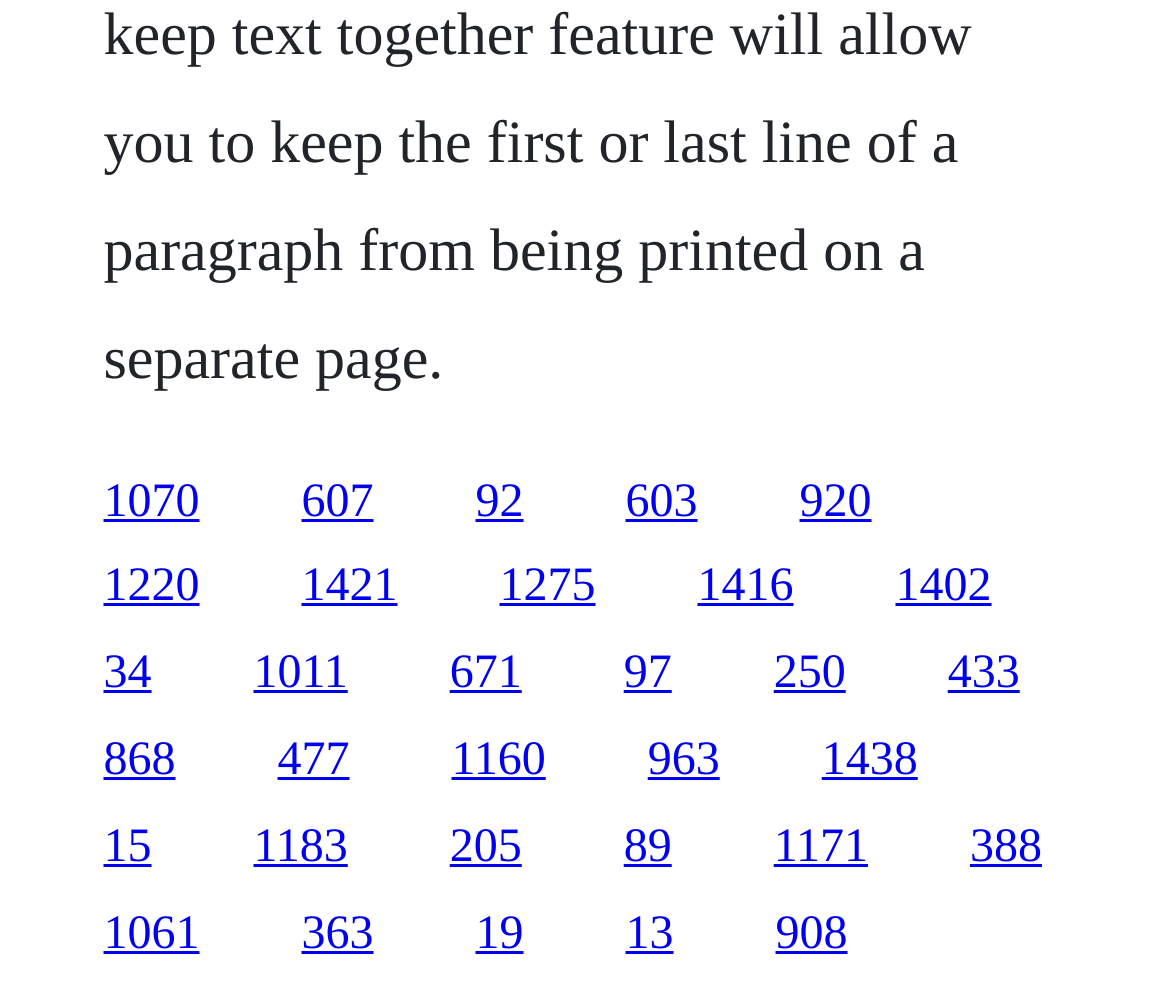Are there any links on the top-left corner of the webpage?
Using the visual information, reply with a single word or short phrase.

Yes